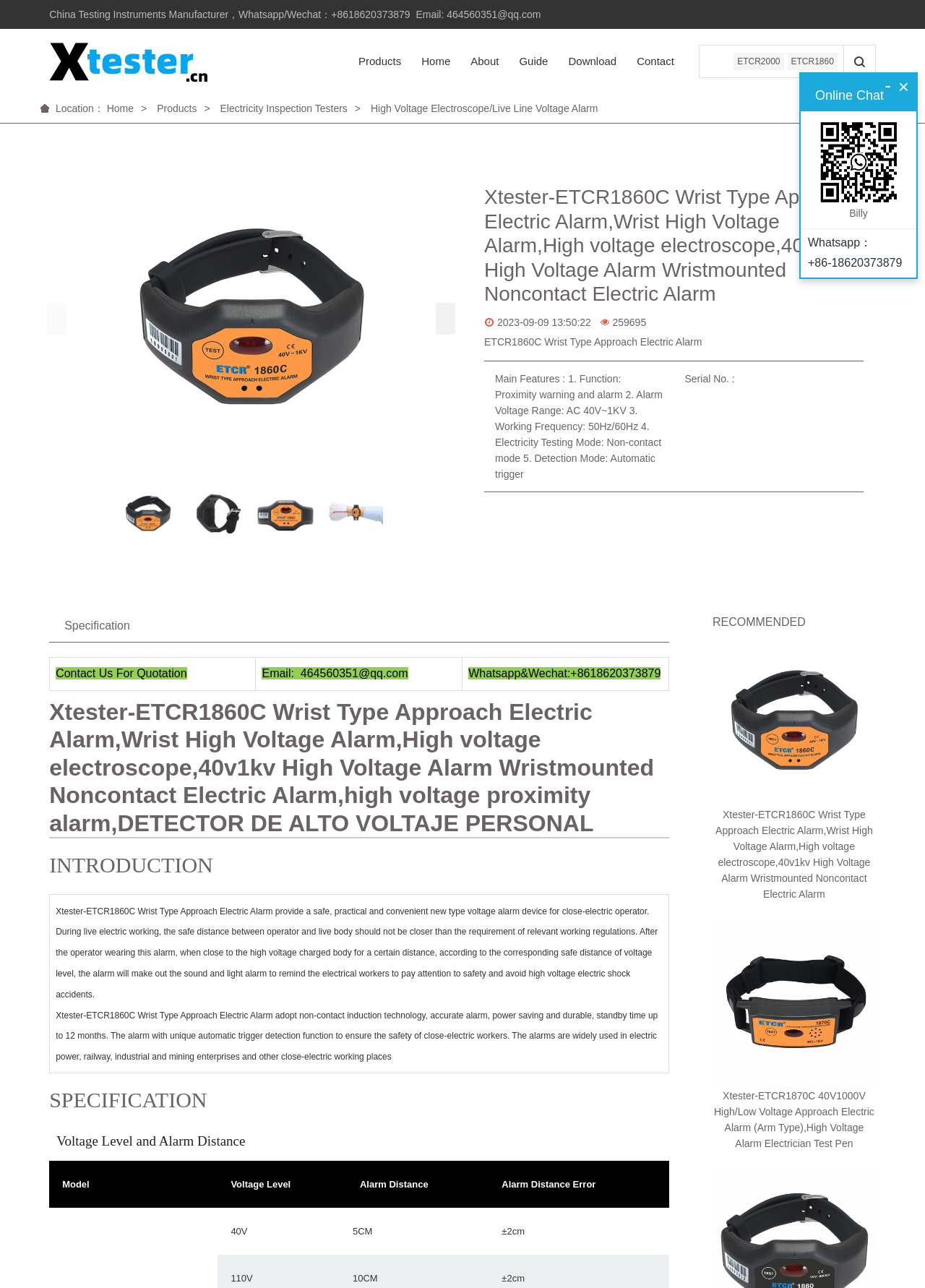Based on the image, please respond to the question with as much detail as possible:
What is the contact email address for quotation?

The contact email address for quotation is 464560351@qq.com, which is mentioned in the contact us section of the webpage.